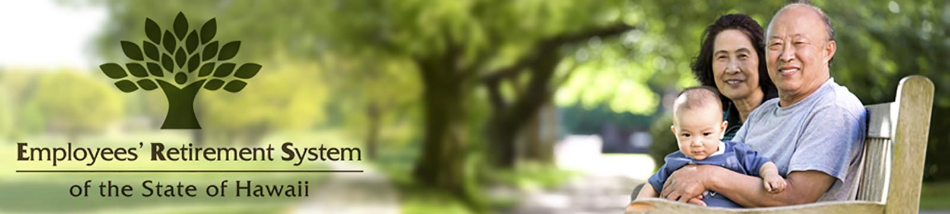Respond with a single word or phrase to the following question: What is the age group of the couple?

Elderly